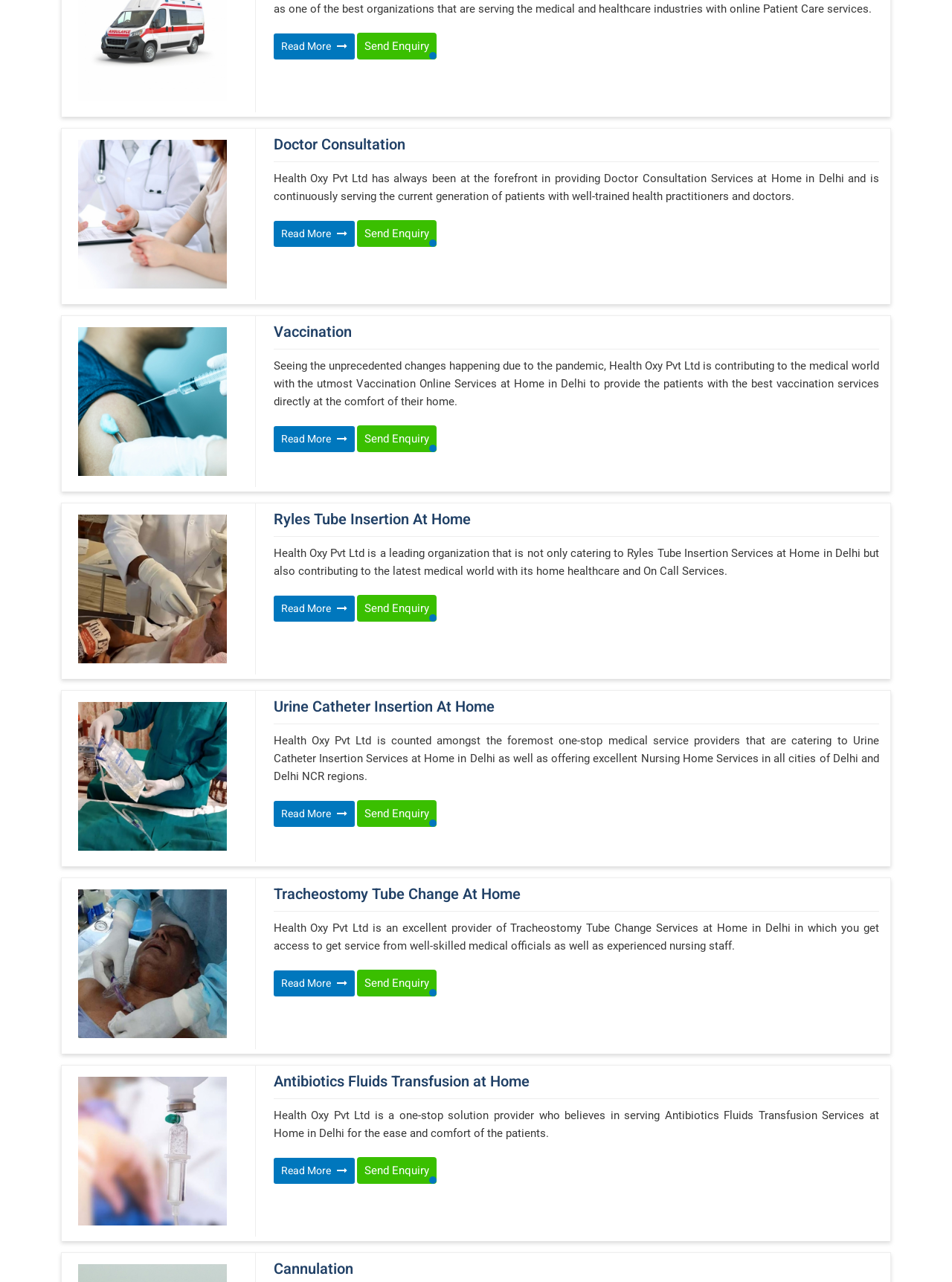Please identify the coordinates of the bounding box that should be clicked to fulfill this instruction: "Send an enquiry about Ryles Tube Insertion Services at Home in Delhi".

[0.375, 0.332, 0.458, 0.353]